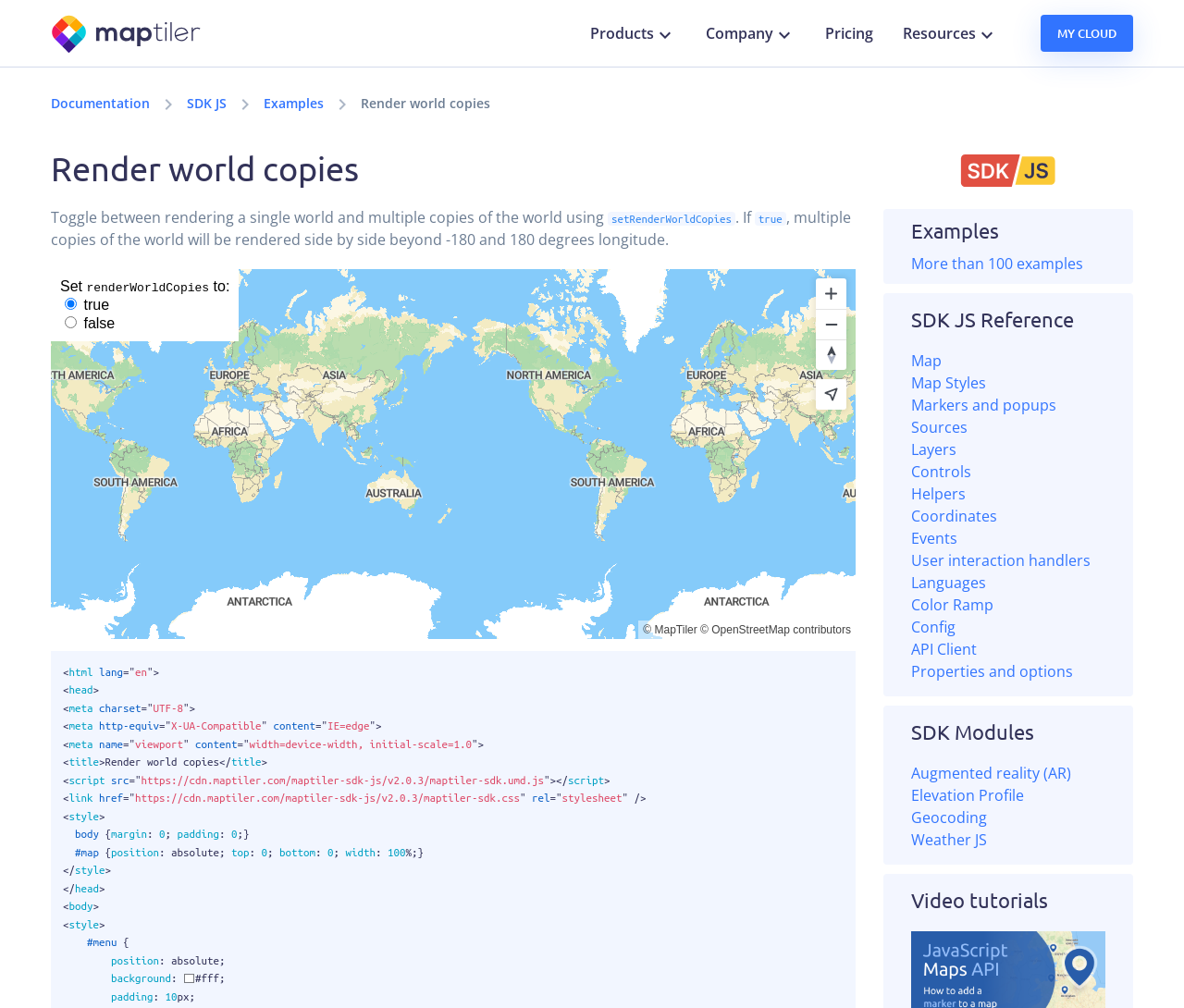What is the content of the iframe?
Kindly give a detailed and elaborate answer to the question.

The iframe contains CSS code because the static text elements within the iframe have content related to CSS, such as 'body', 'margin', 'padding', and 'position'. This suggests that the iframe is displaying CSS code.